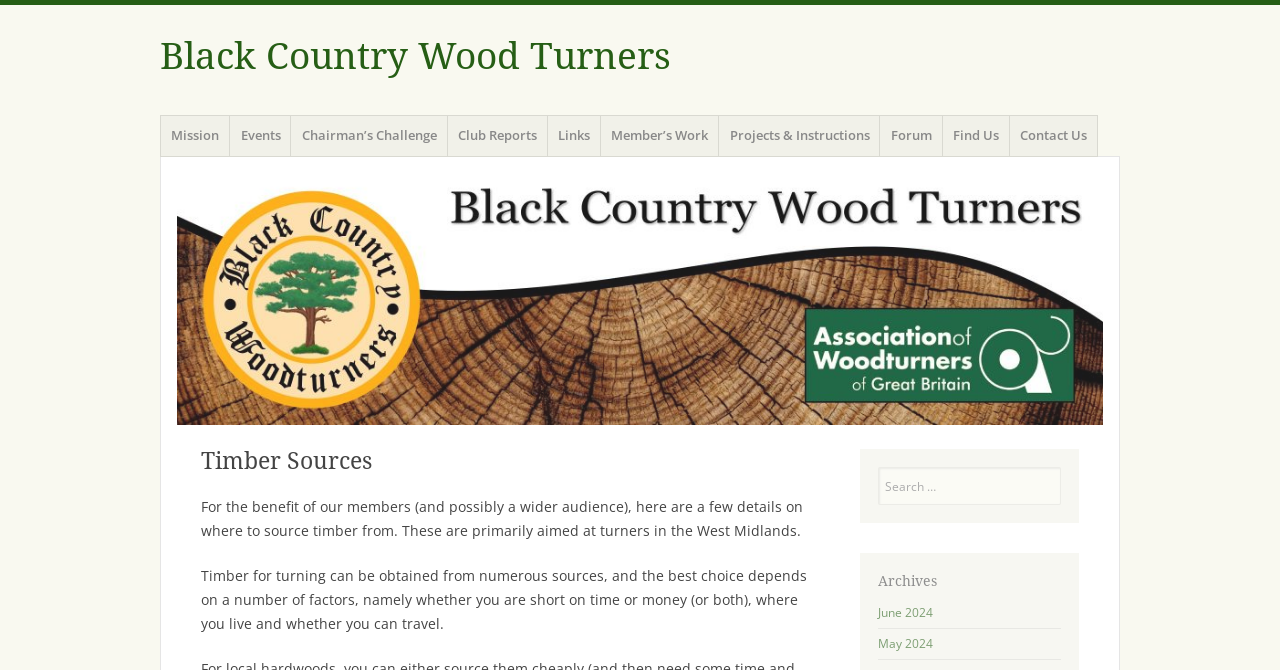Extract the bounding box coordinates of the UI element described by: "parent_node: Search name="s" placeholder="Search …"". The coordinates should include four float numbers ranging from 0 to 1, e.g., [left, top, right, bottom].

[0.686, 0.697, 0.829, 0.754]